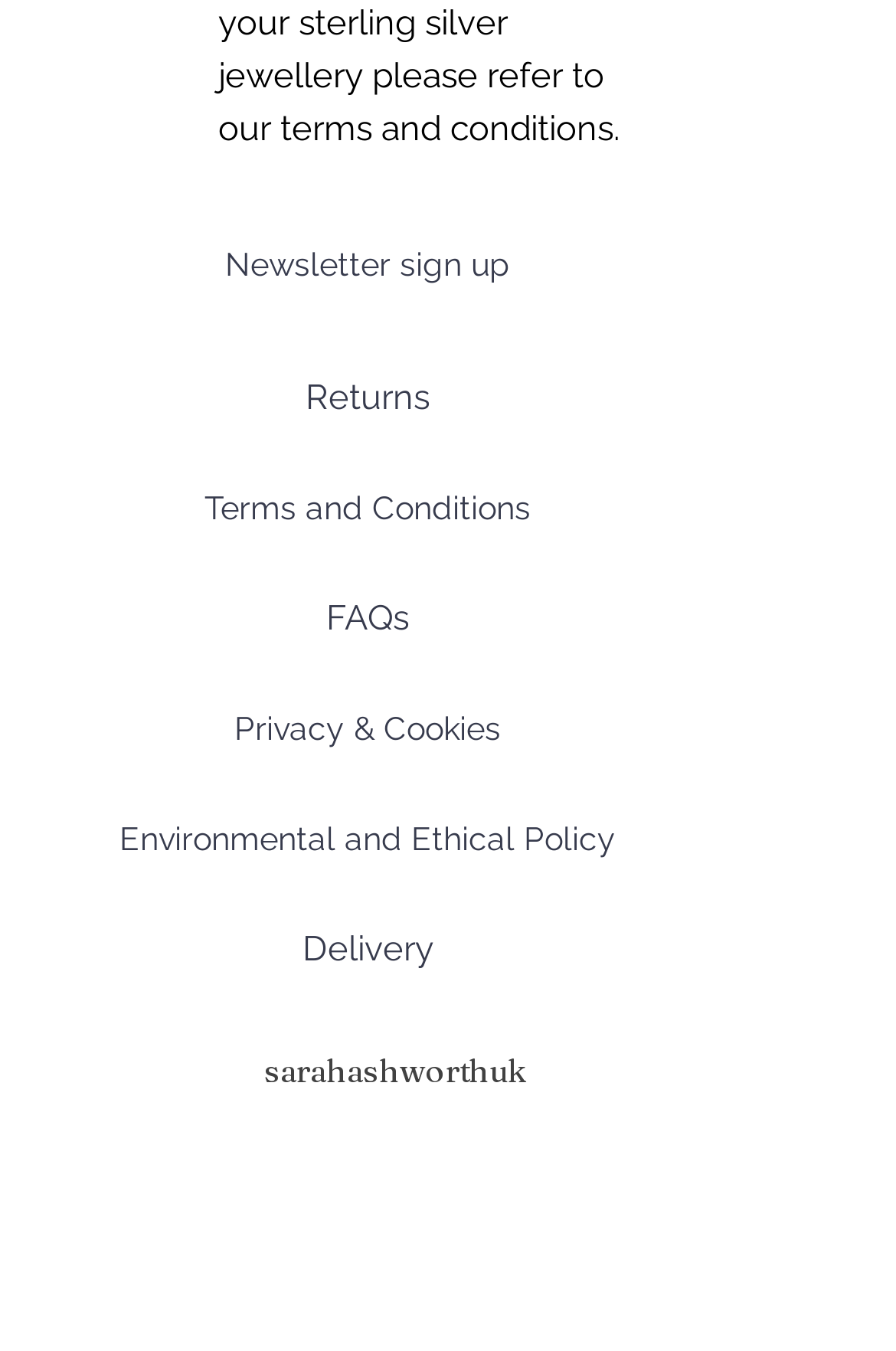Please answer the following query using a single word or phrase: 
How many social media links are in the Social Bar?

2